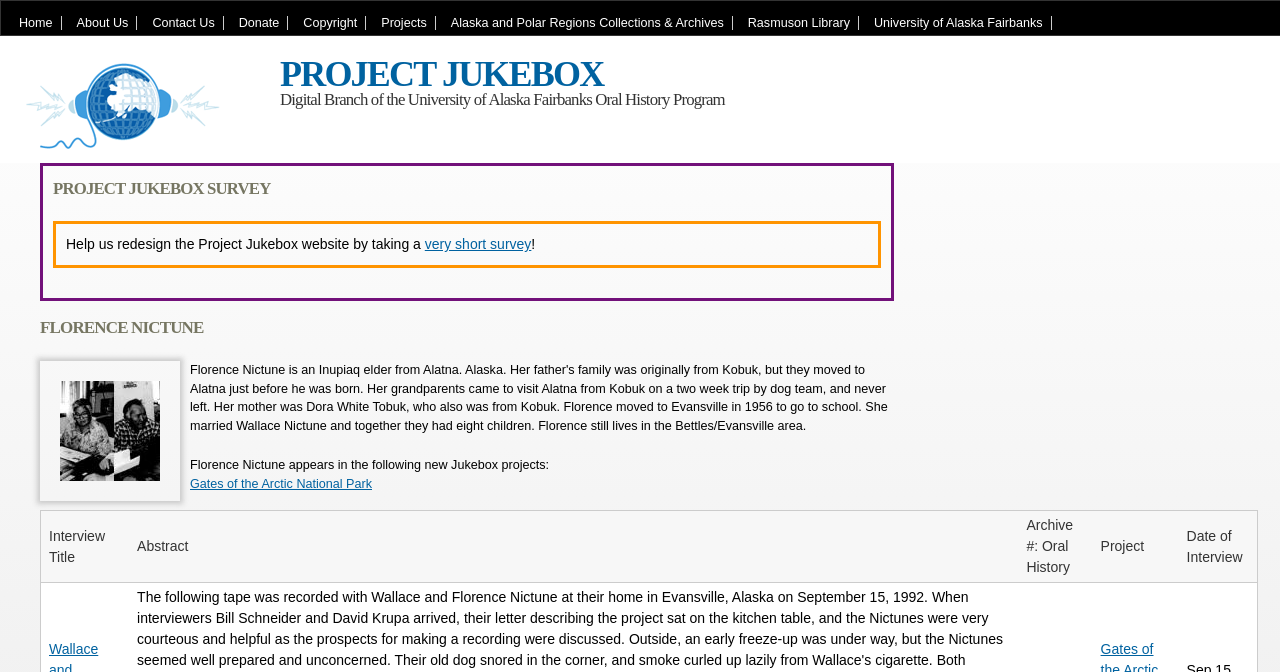Generate a thorough explanation of the webpage's elements.

The webpage is about Project Jukebox, a digital branch of the University of Alaska Fairbanks Oral History Program. At the top left corner, there is a link to skip to the main content. Below it, there is a navigation menu with links to Home, About Us, Contact Us, Donate, Copyright, Projects, Alaska and Polar Regions Collections & Archives, Rasmuson Library, and University of Alaska Fairbanks.

On the left side, there is a link to Project Jukebox with an accompanying image. Above it, there is a heading that reads "PROJECT JUKEBOX" in large font. Below the heading, there is a subheading that describes the project as the Digital Branch of the University of Alaska Fairbanks Oral History Program.

In the main content area, there is a heading that reads "PROJECT JUKEBOX SURVEY" followed by a request to help redesign the Project Jukebox website by taking a very short survey. Below it, there is a heading that reads "FLORENCE NICTUNE" followed by a link to Florence and Wallace Nictune with an accompanying image.

Below the image, there is a text that describes Florence Nictune's appearance in new Jukebox projects. Following it, there is a link to Gates of the Arctic National Park. At the bottom of the page, there is a table with column headers for Interview Title, Abstract, Archive #: Oral History, Project, and Date of Interview.